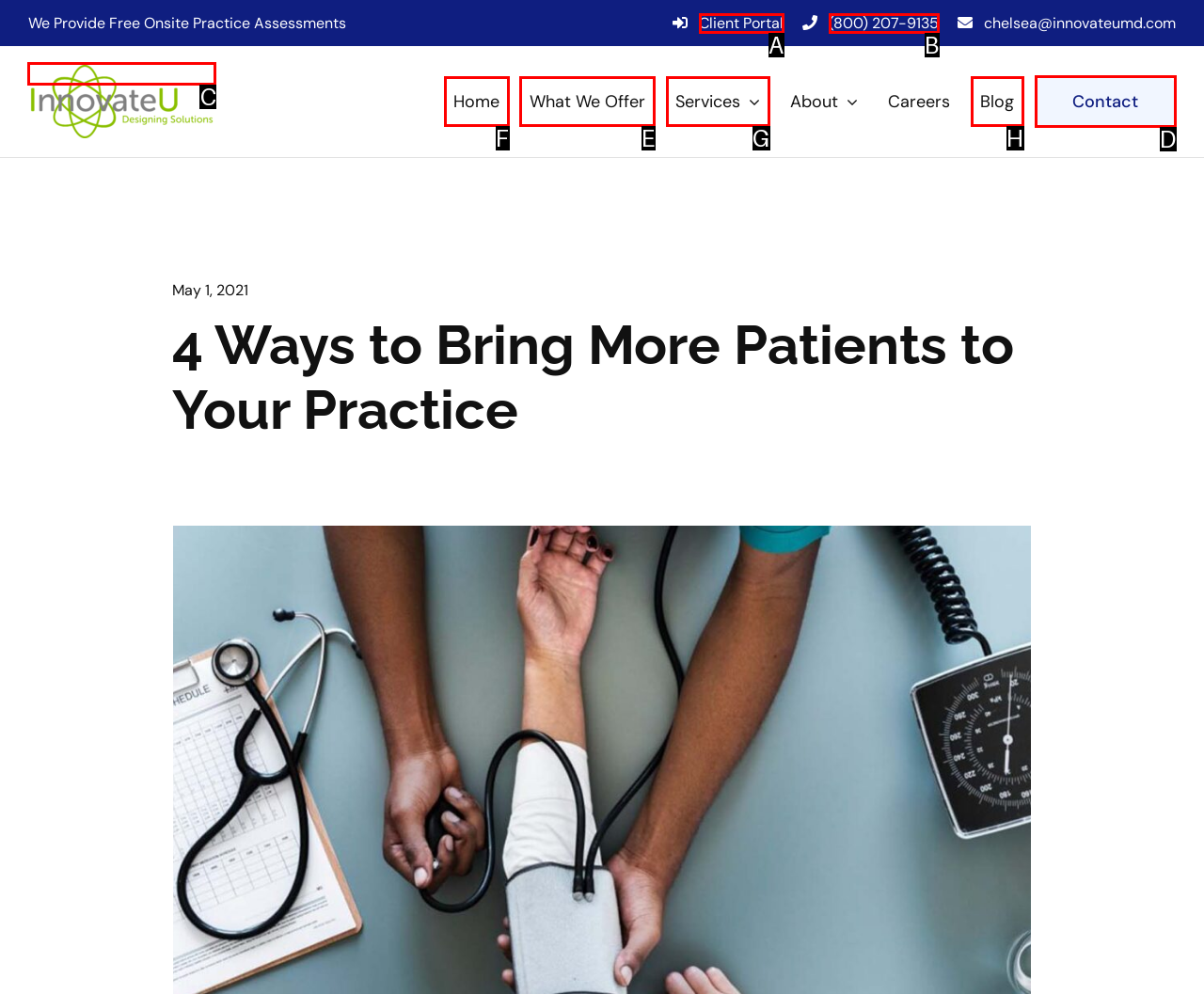Which HTML element should be clicked to fulfill the following task: Post a comment?
Reply with the letter of the appropriate option from the choices given.

None